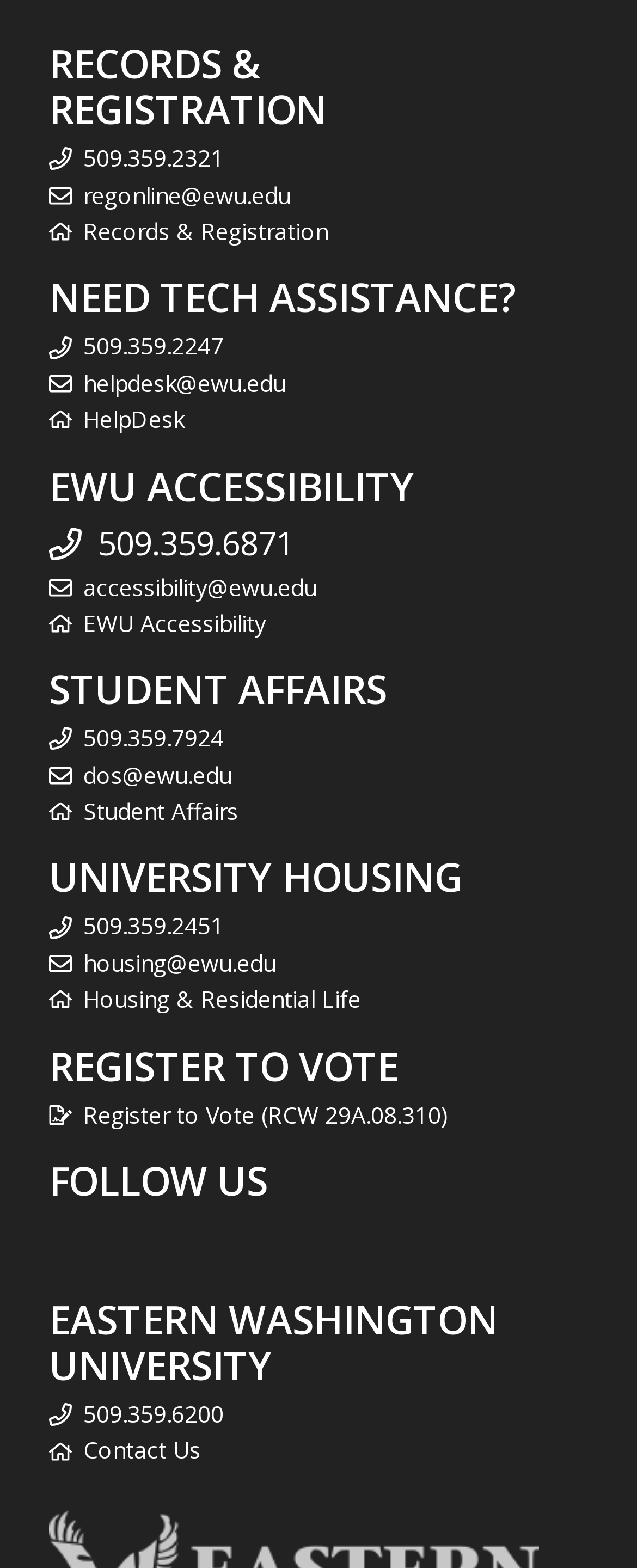Answer the question with a brief word or phrase:
What social media platforms are available for following the university?

Facebook, Twitter, YouTube, Instagram, LinkedIn